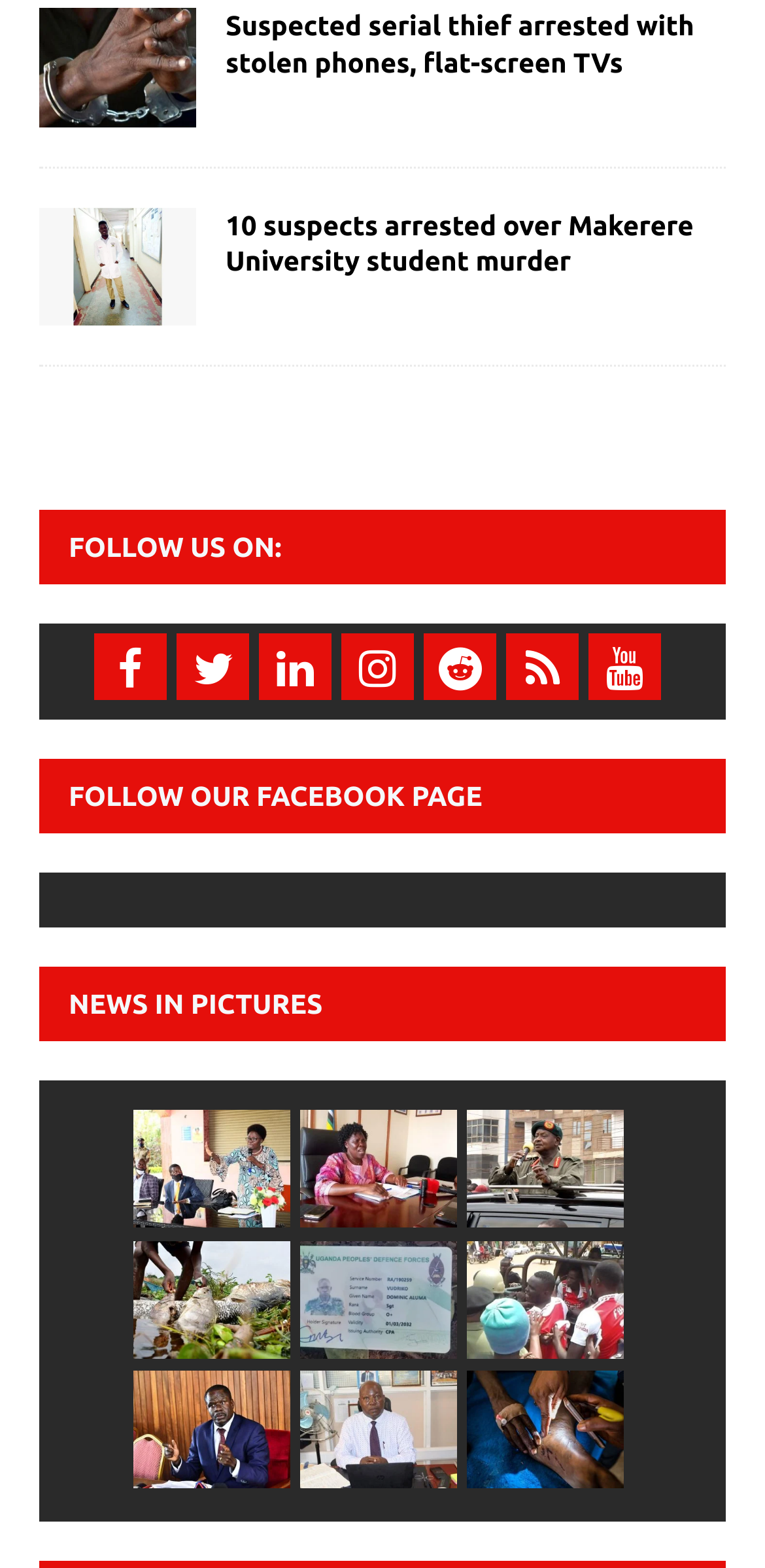Identify the bounding box coordinates for the element you need to click to achieve the following task: "Click on the link about Witch doctors arrested for allegedly causing death of two suspects". Provide the bounding box coordinates as four float numbers between 0 and 1, in the form [left, top, right, bottom].

[0.051, 0.006, 0.256, 0.081]